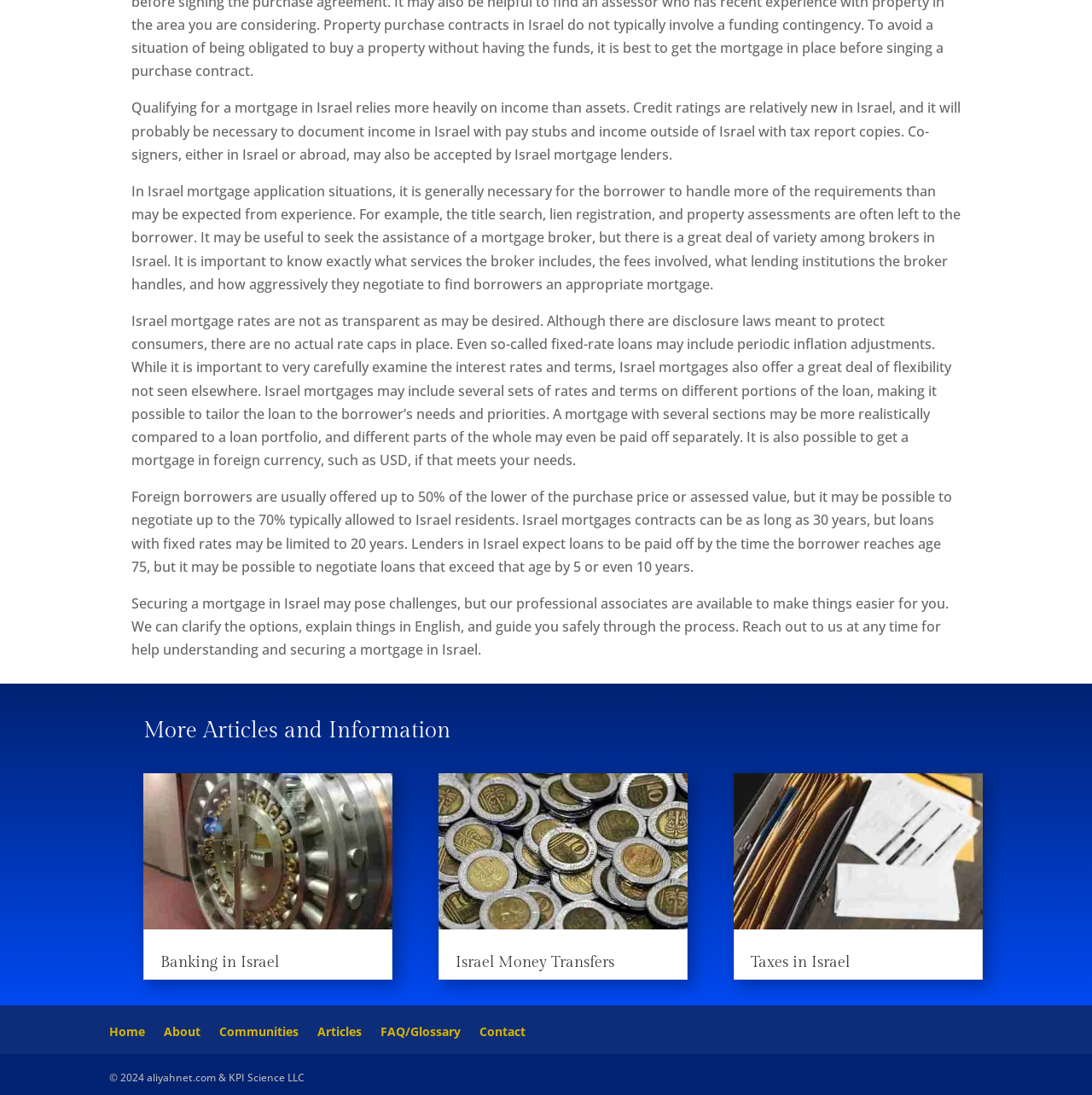Bounding box coordinates are specified in the format (top-left x, top-left y, bottom-right x, bottom-right y). All values are floating point numbers bounded between 0 and 1. Please provide the bounding box coordinate of the region this sentence describes: FAQ/Glossary

[0.348, 0.937, 0.422, 0.954]